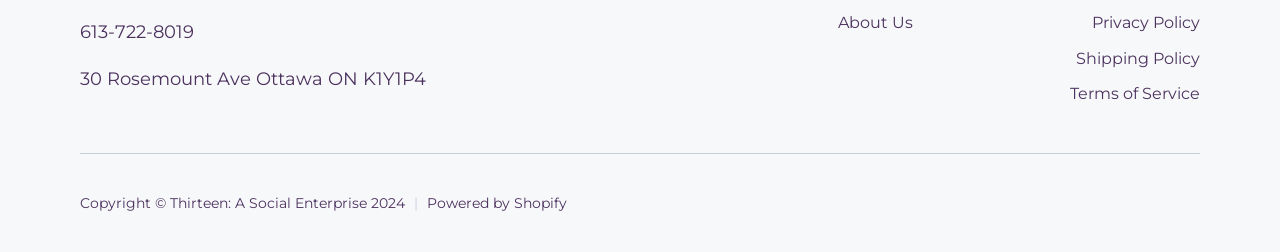How many links are there in the top section of the webpage?
Carefully analyze the image and provide a detailed answer to the question.

The top section of the webpage contains four links: 'About Us', 'Privacy Policy', 'Shipping Policy', and 'Terms of Service'. These links are identified by their element types as 'link' and are located horizontally adjacent to each other.